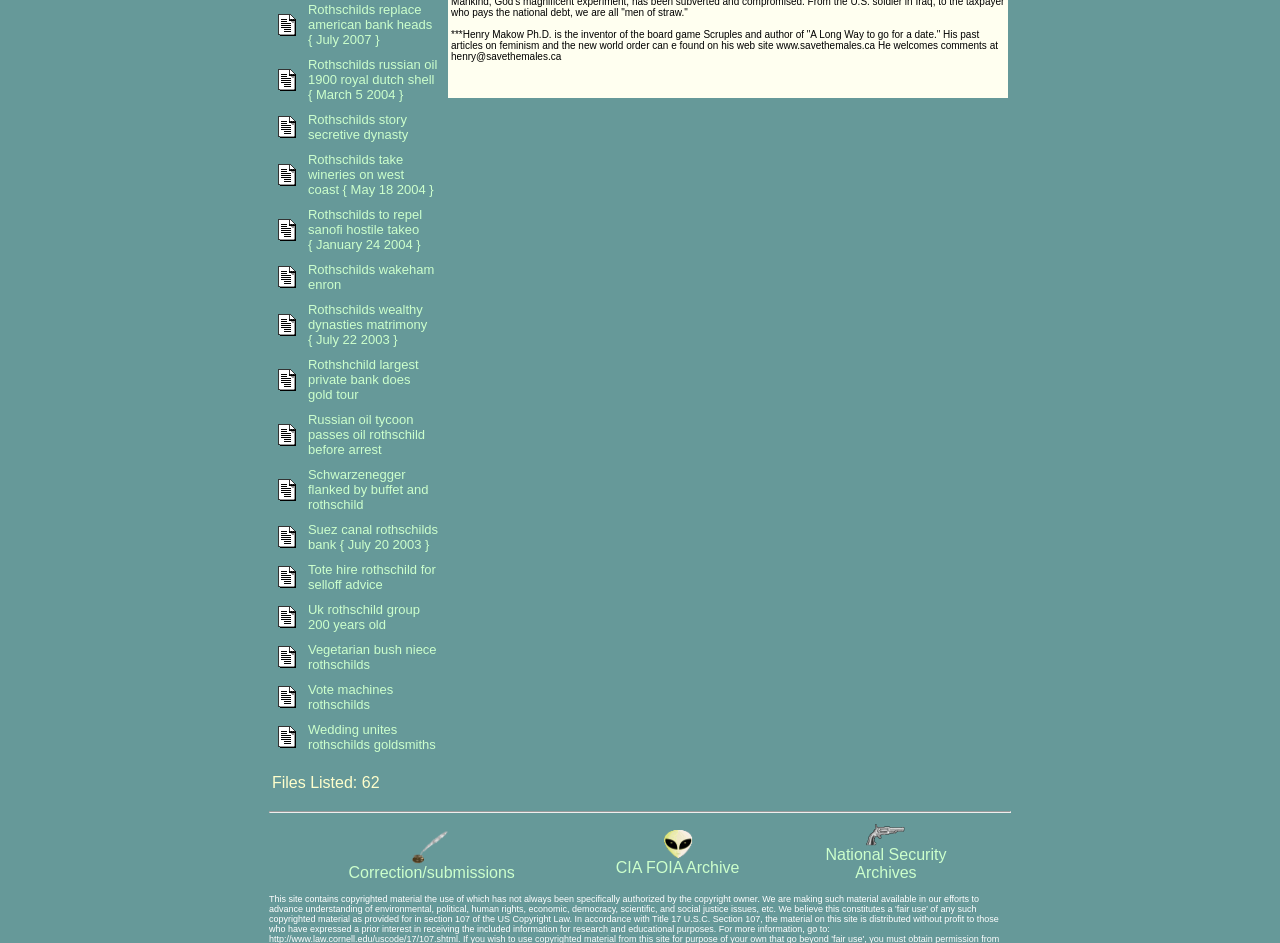Please specify the bounding box coordinates of the region to click in order to perform the following instruction: "Click the link 'Rothschilds story secretive dynasty'".

[0.241, 0.117, 0.319, 0.151]